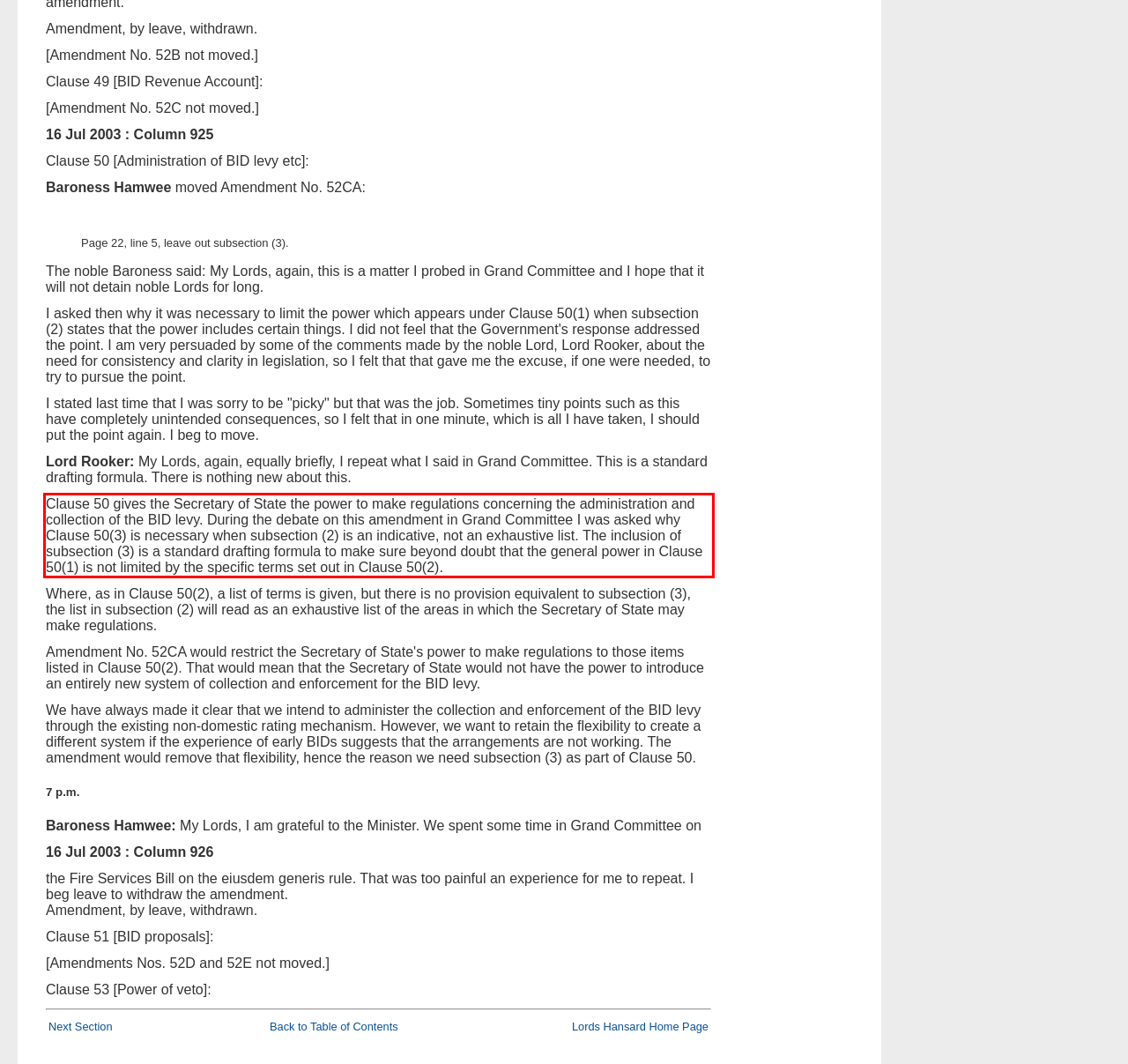Observe the screenshot of the webpage, locate the red bounding box, and extract the text content within it.

Clause 50 gives the Secretary of State the power to make regulations concerning the administration and collection of the BID levy. During the debate on this amendment in Grand Committee I was asked why Clause 50(3) is necessary when subsection (2) is an indicative, not an exhaustive list. The inclusion of subsection (3) is a standard drafting formula to make sure beyond doubt that the general power in Clause 50(1) is not limited by the specific terms set out in Clause 50(2).